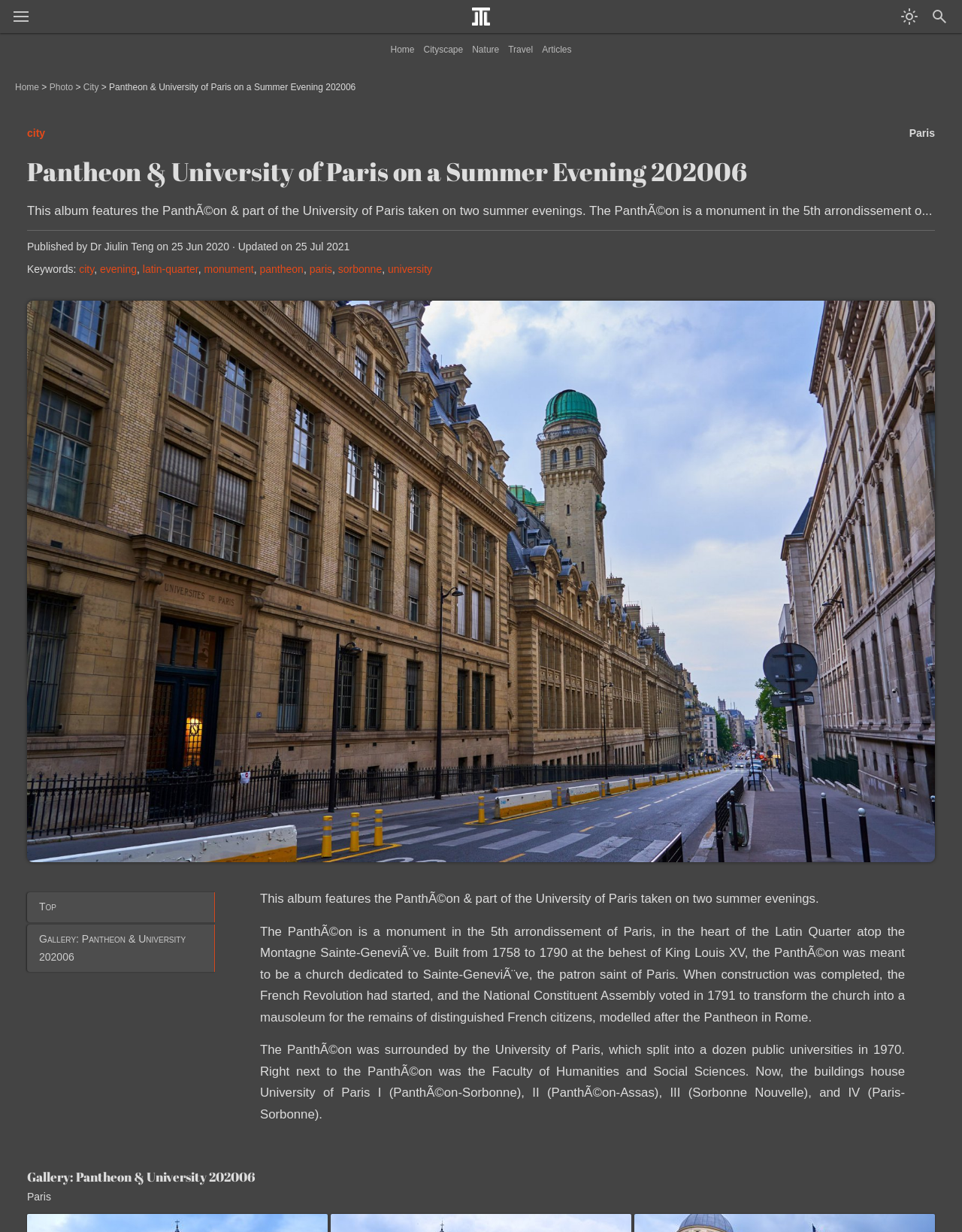Given the element description "Gallery: Pantheon & University 202006" in the screenshot, predict the bounding box coordinates of that UI element.

[0.028, 0.75, 0.223, 0.789]